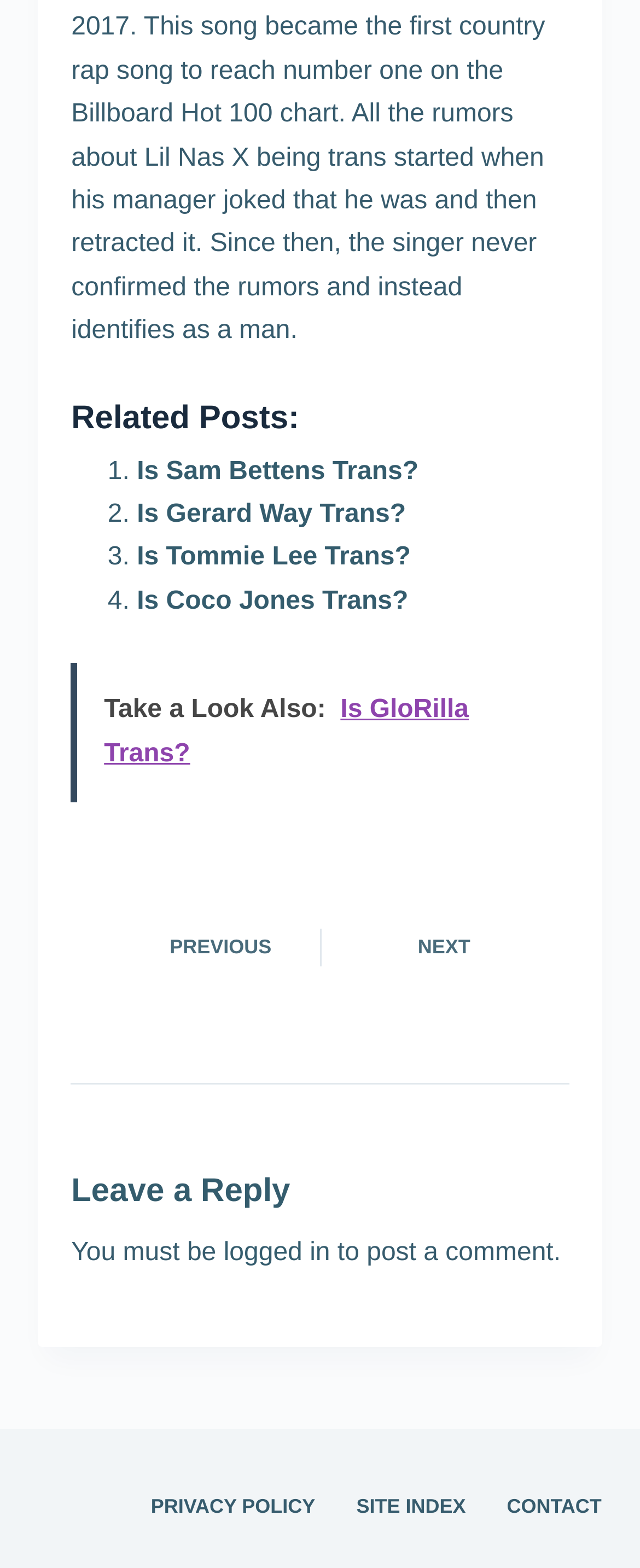How many links are there in the 'Related Posts' section?
Refer to the image and give a detailed answer to the query.

The 'Related Posts' section has four list markers ('1.', '2.', '3.', '4.') each followed by a link to an article. Therefore, there are four links in the 'Related Posts' section.